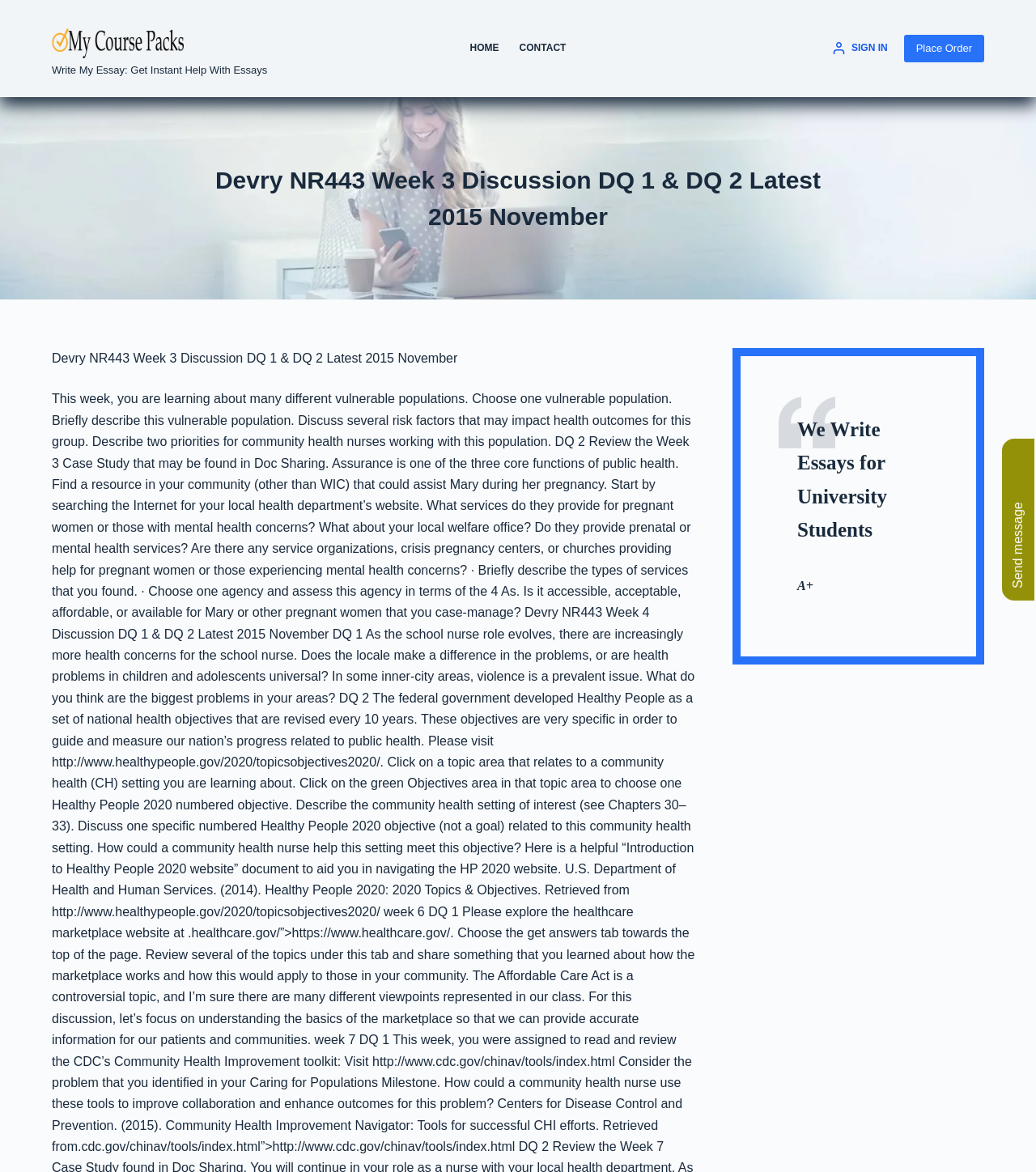Identify the headline of the webpage and generate its text content.

Devry NR443 Week 3 Discussion DQ 1 & DQ 2 Latest 2015 November